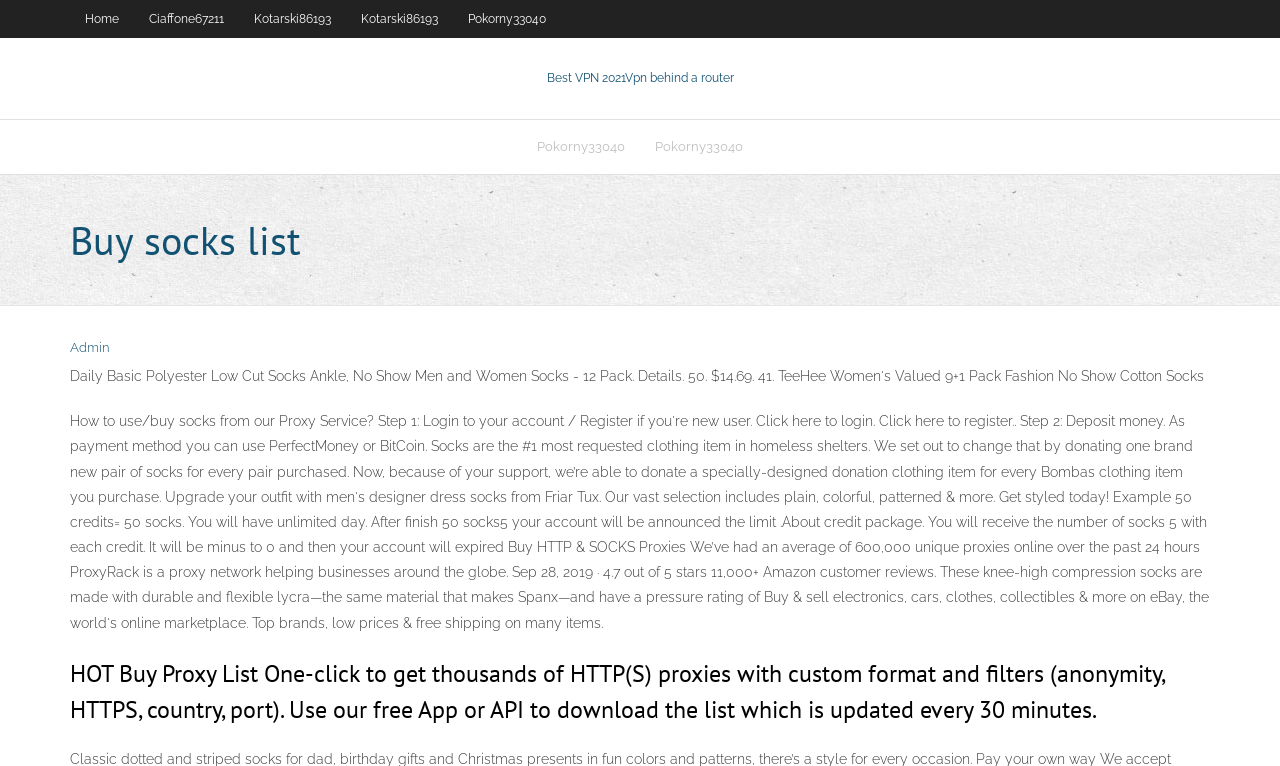Locate the bounding box coordinates of the clickable area needed to fulfill the instruction: "read about Buy Proxy List".

[0.055, 0.856, 0.945, 0.95]